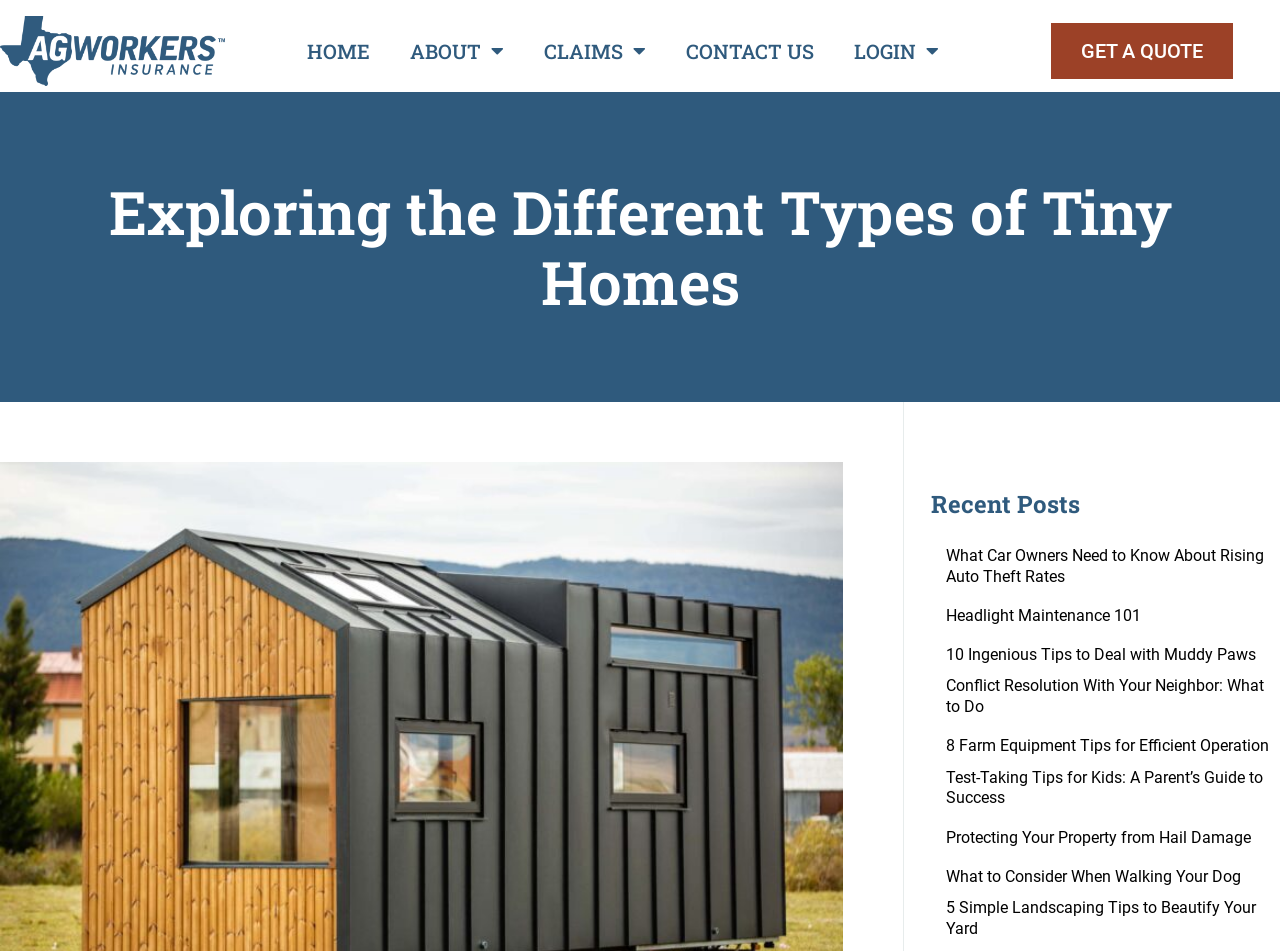Predict the bounding box coordinates of the area that should be clicked to accomplish the following instruction: "go to home page". The bounding box coordinates should consist of four float numbers between 0 and 1, i.e., [left, top, right, bottom].

[0.224, 0.027, 0.305, 0.08]